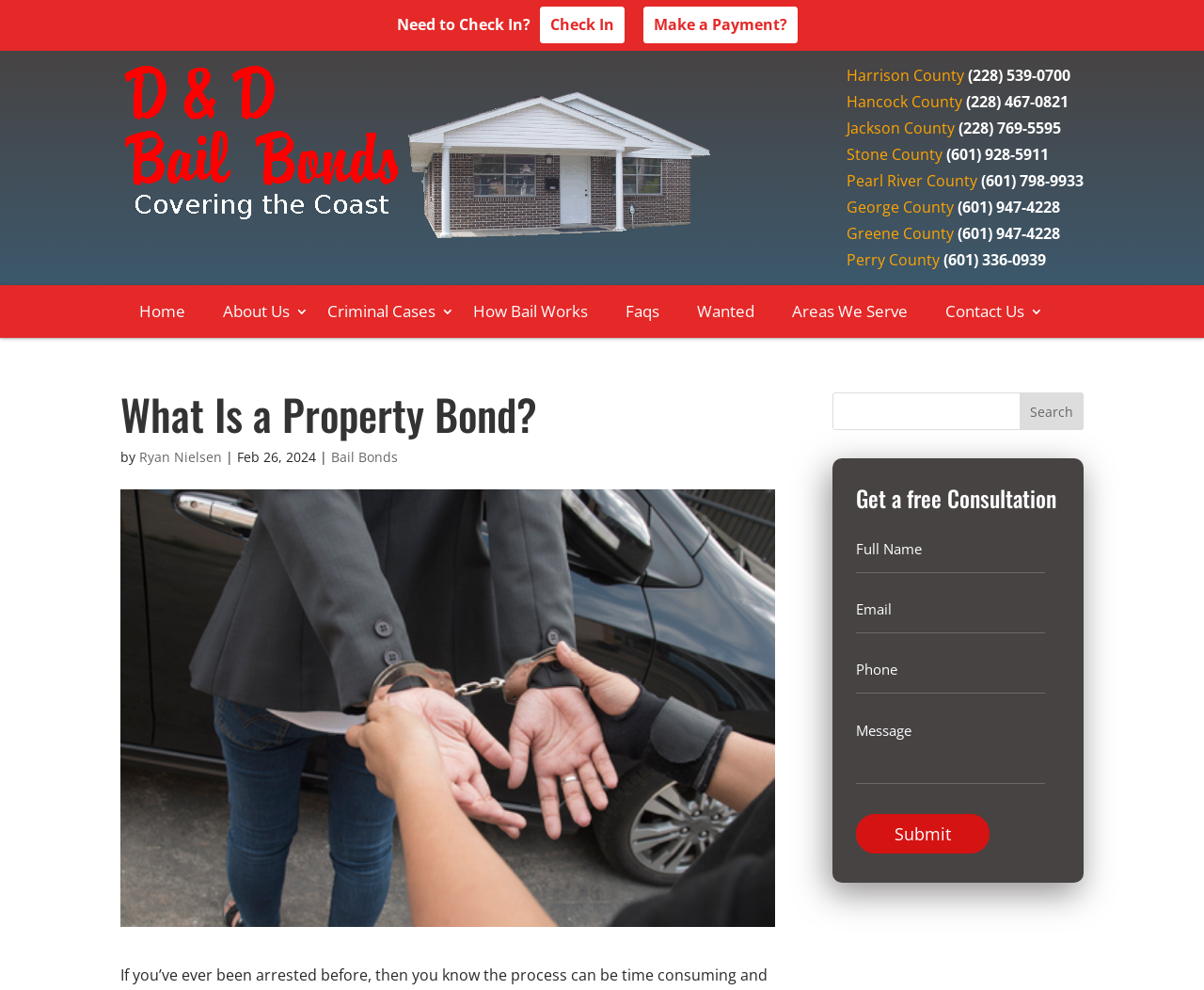Please identify the bounding box coordinates of the element's region that should be clicked to execute the following instruction: "Search". The bounding box coordinates must be four float numbers between 0 and 1, i.e., [left, top, right, bottom].

[0.847, 0.397, 0.9, 0.435]